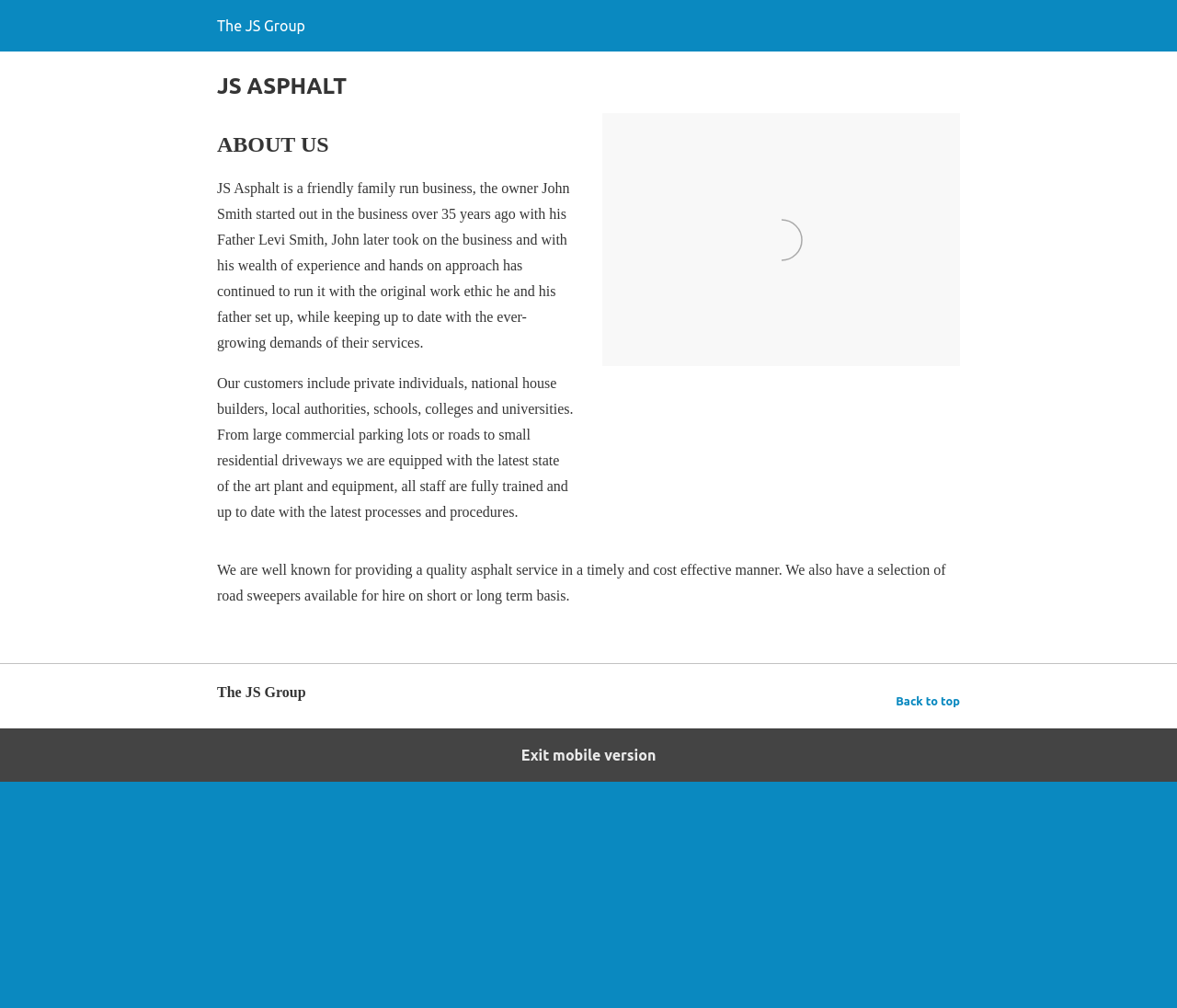With reference to the image, please provide a detailed answer to the following question: What is available for hire?

The text 'We also have a selection of road sweepers available for hire on short or long term basis...' indicates that road sweepers are available for hire. This information is provided in the StaticText element with bounding box coordinates [0.184, 0.557, 0.804, 0.598].